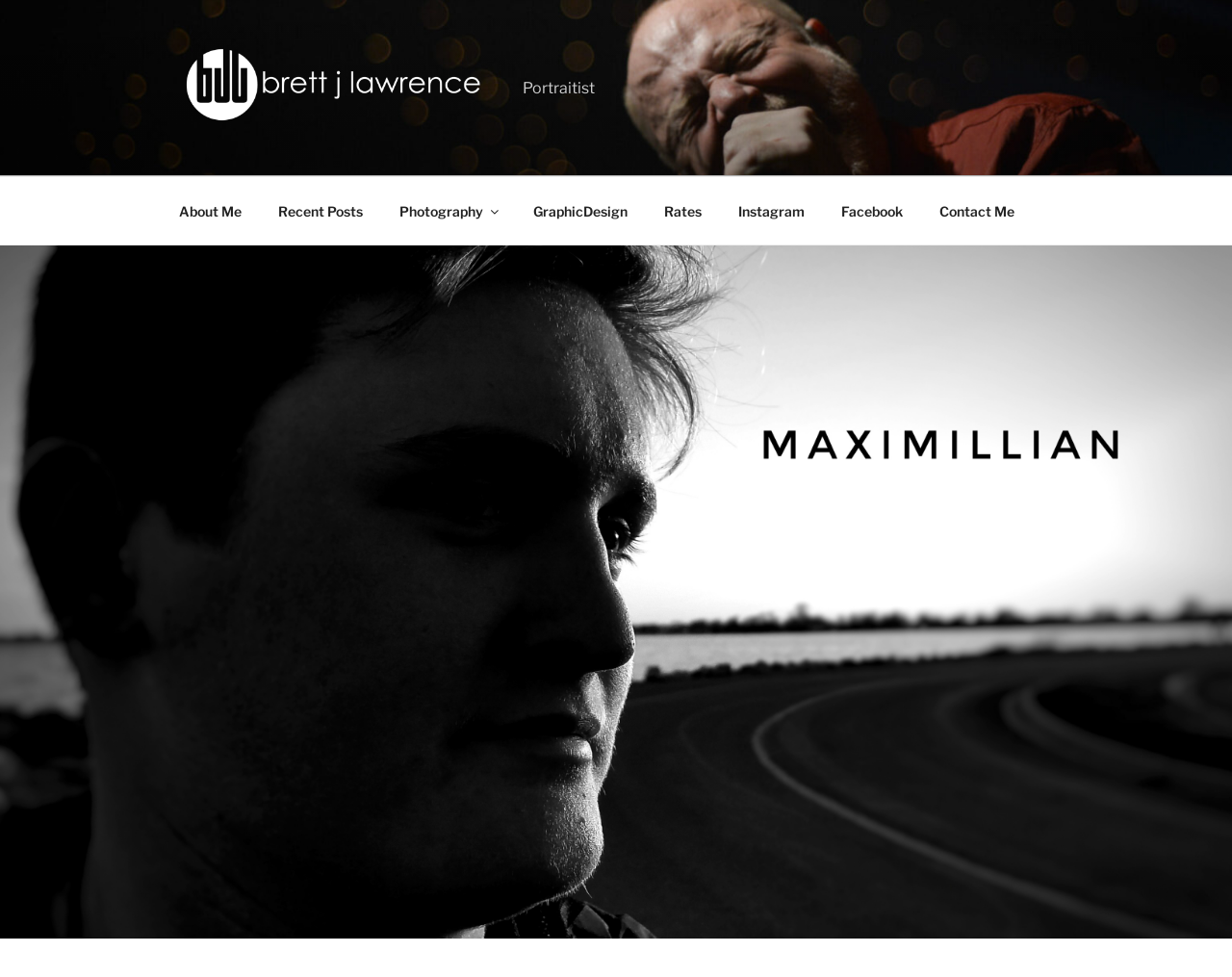What is the last item in the top menu? Analyze the screenshot and reply with just one word or a short phrase.

Contact Me